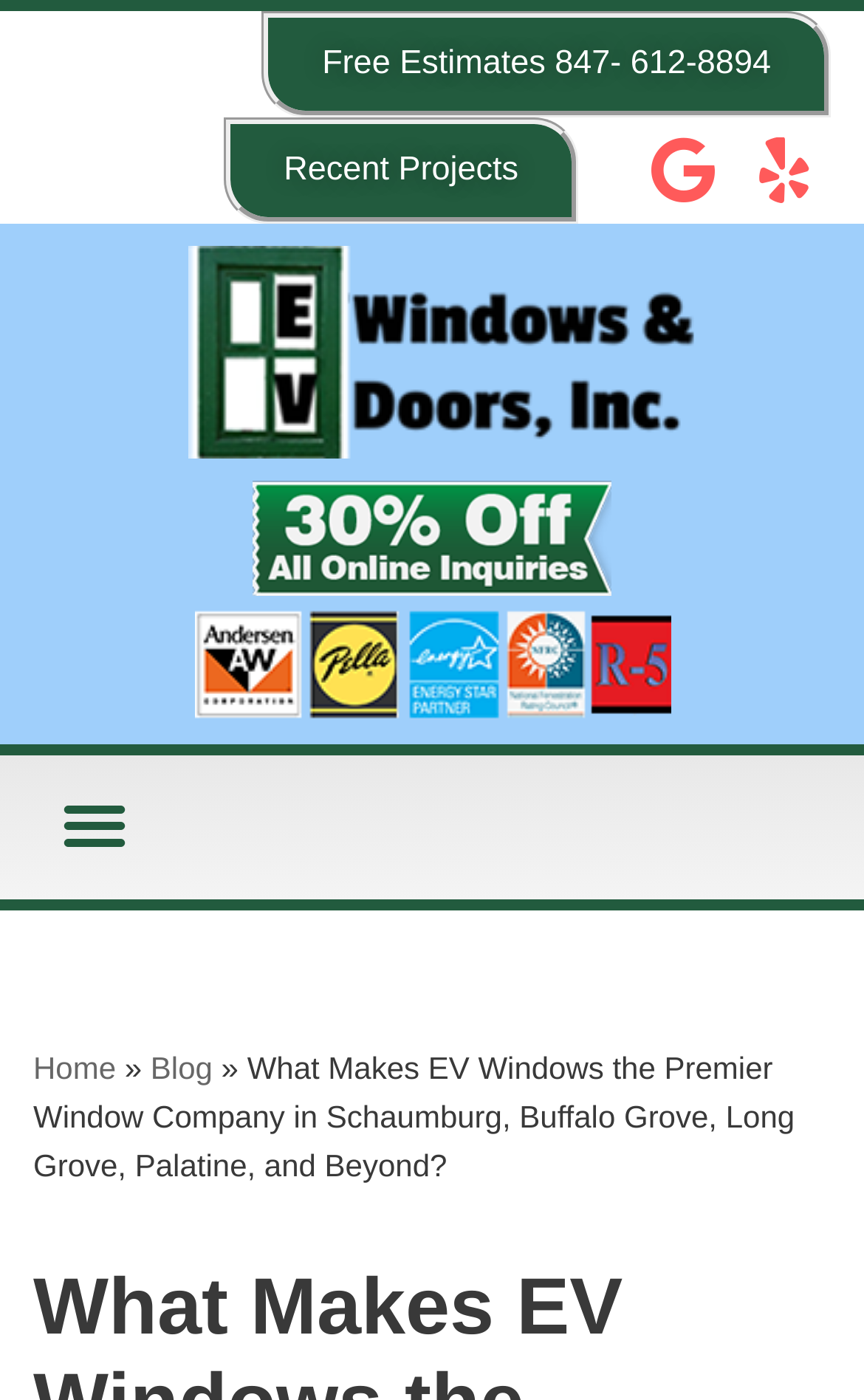What is the topic of the text below the menu?
Respond to the question with a well-detailed and thorough answer.

I found the topic of the text by looking at the StaticText element with the long text and extracting the main topic from it. The text appears to be a description of what makes EV Windows the premier company in certain areas.